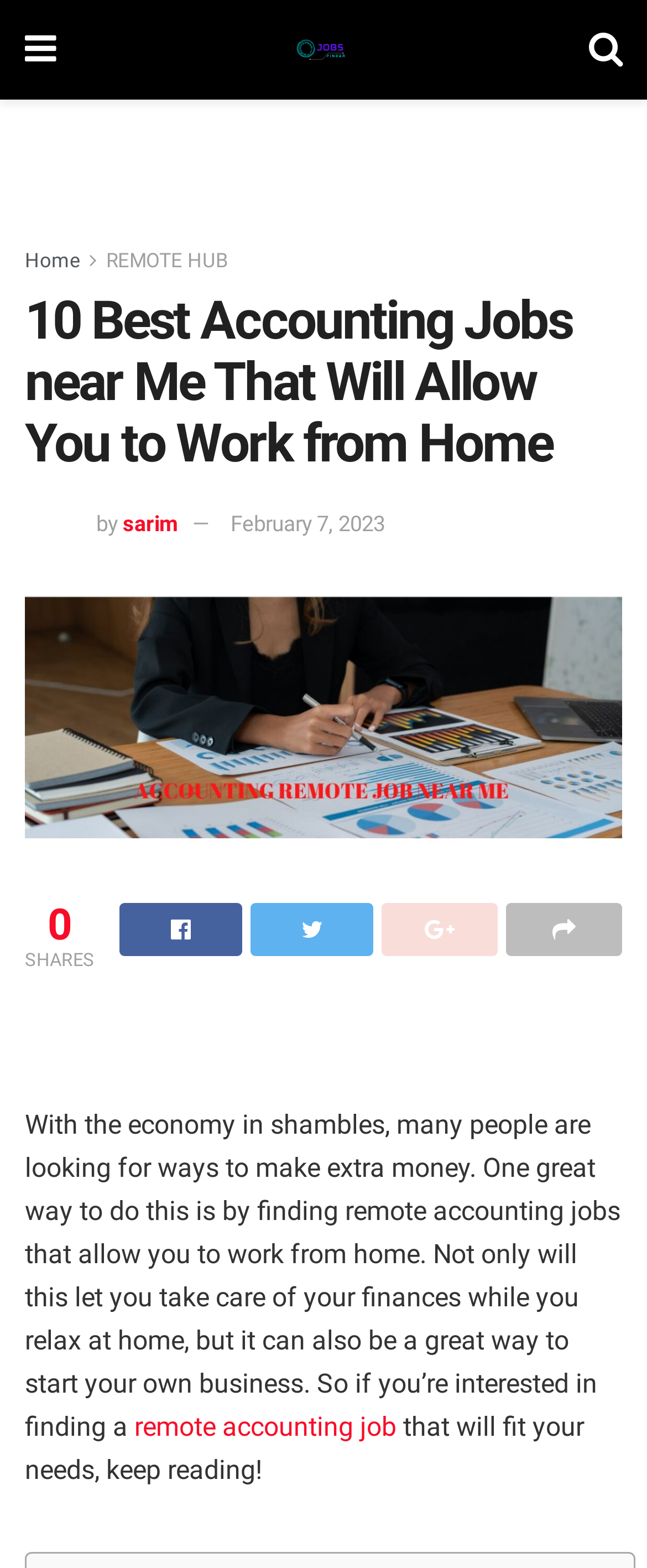When was the article published?
Offer a detailed and full explanation in response to the question.

I determined the publication date by analyzing the link element with the text 'February 7, 2023', which suggests that it is the date when the article was published.